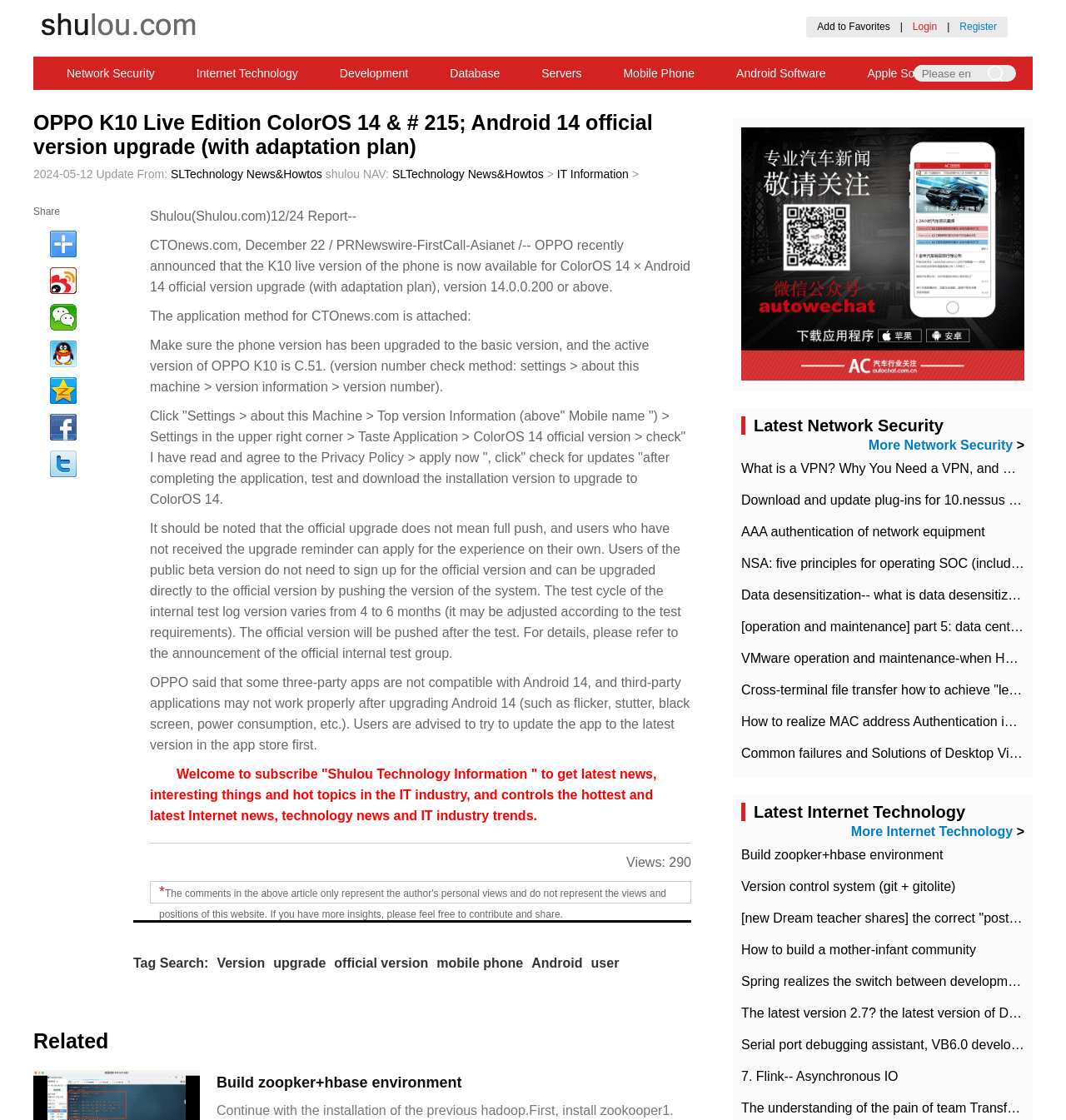Locate the bounding box of the UI element described in the following text: "Home".

None